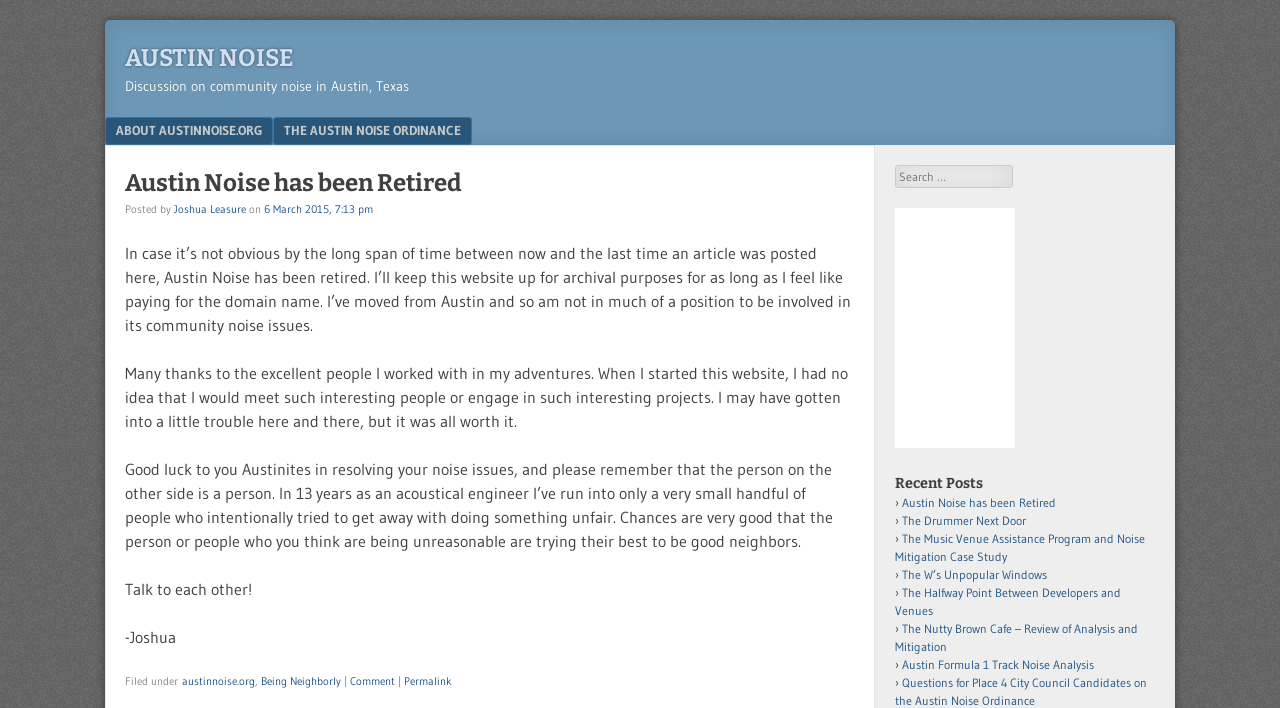What is the topic of the website?
Look at the image and answer the question with a single word or phrase.

Community noise in Austin, Texas